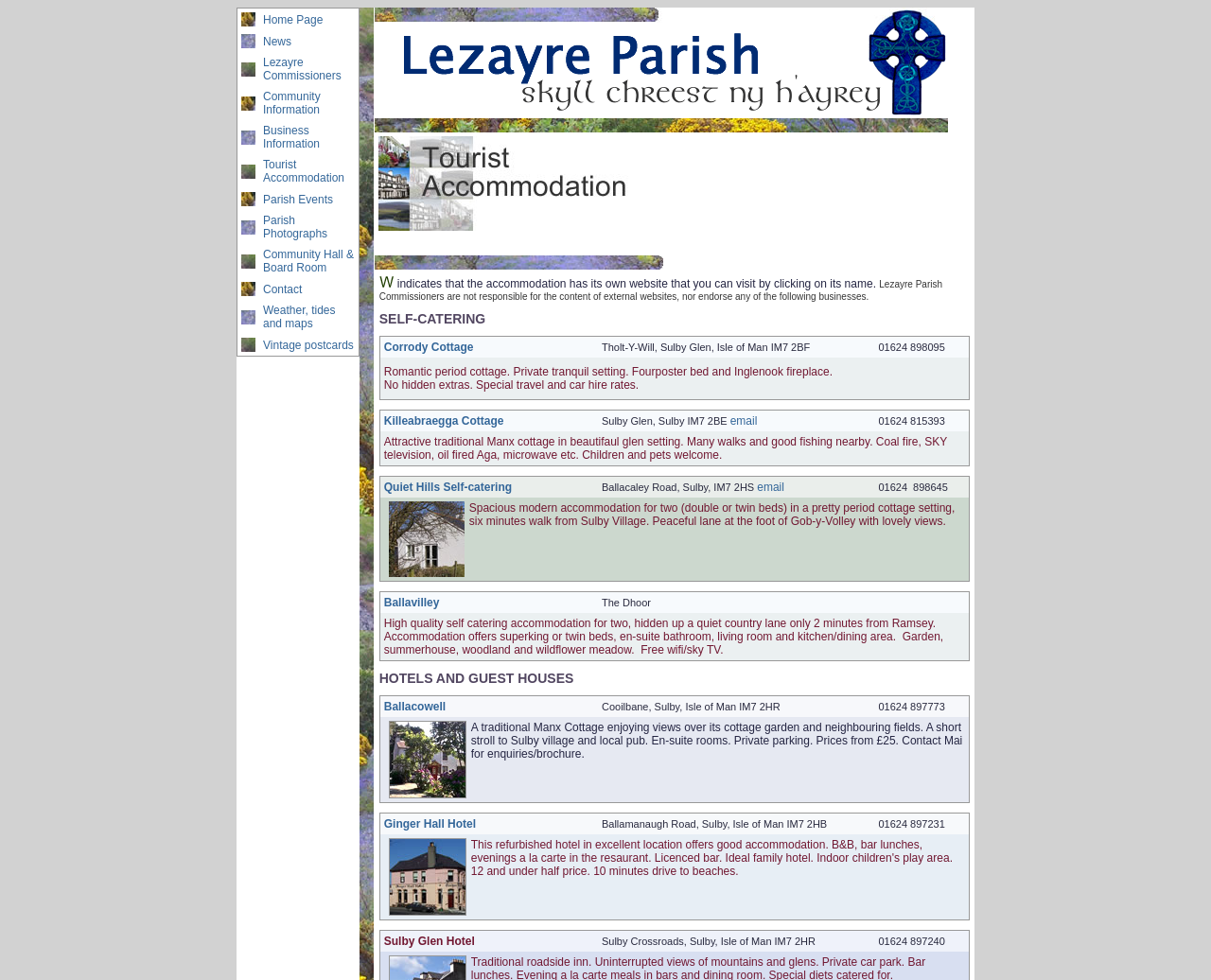What is the name of the parish?
Could you give a comprehensive explanation in response to this question?

The name of the parish can be found in the first table cell of the first table row, which contains the text 'Lezayre'.